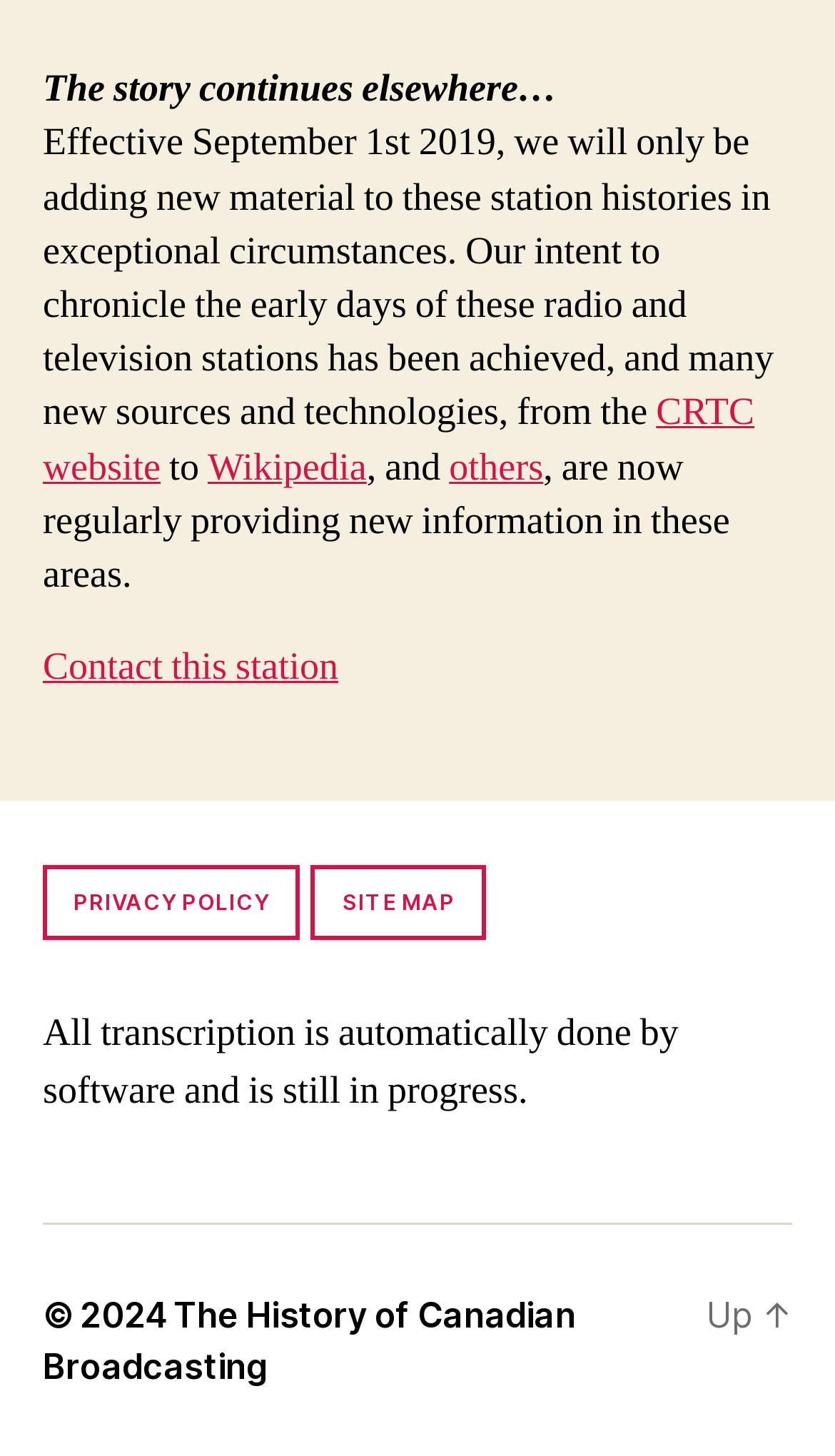Locate the bounding box of the UI element described in the following text: "Wikipedia".

[0.249, 0.304, 0.439, 0.338]